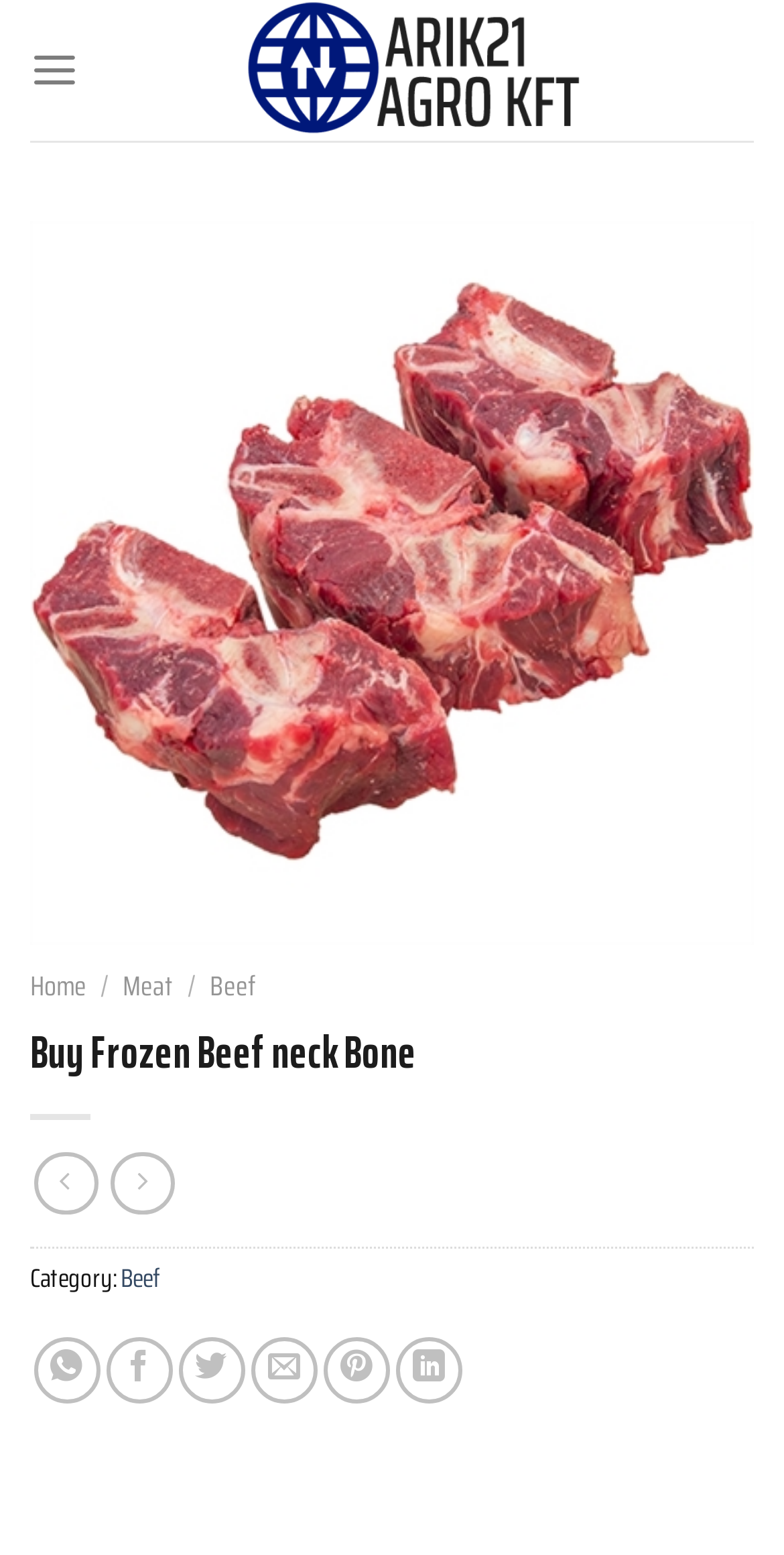Please provide a detailed answer to the question below by examining the image:
How many social media sharing options are available?

I counted the number of social media sharing options by looking at the links at the bottom of the webpage, which include 'Share on WhatsApp', 'Share on Facebook', 'Share on Twitter', 'Email to a Friend', 'Pin on Pinterest', and 'Share on LinkedIn'.